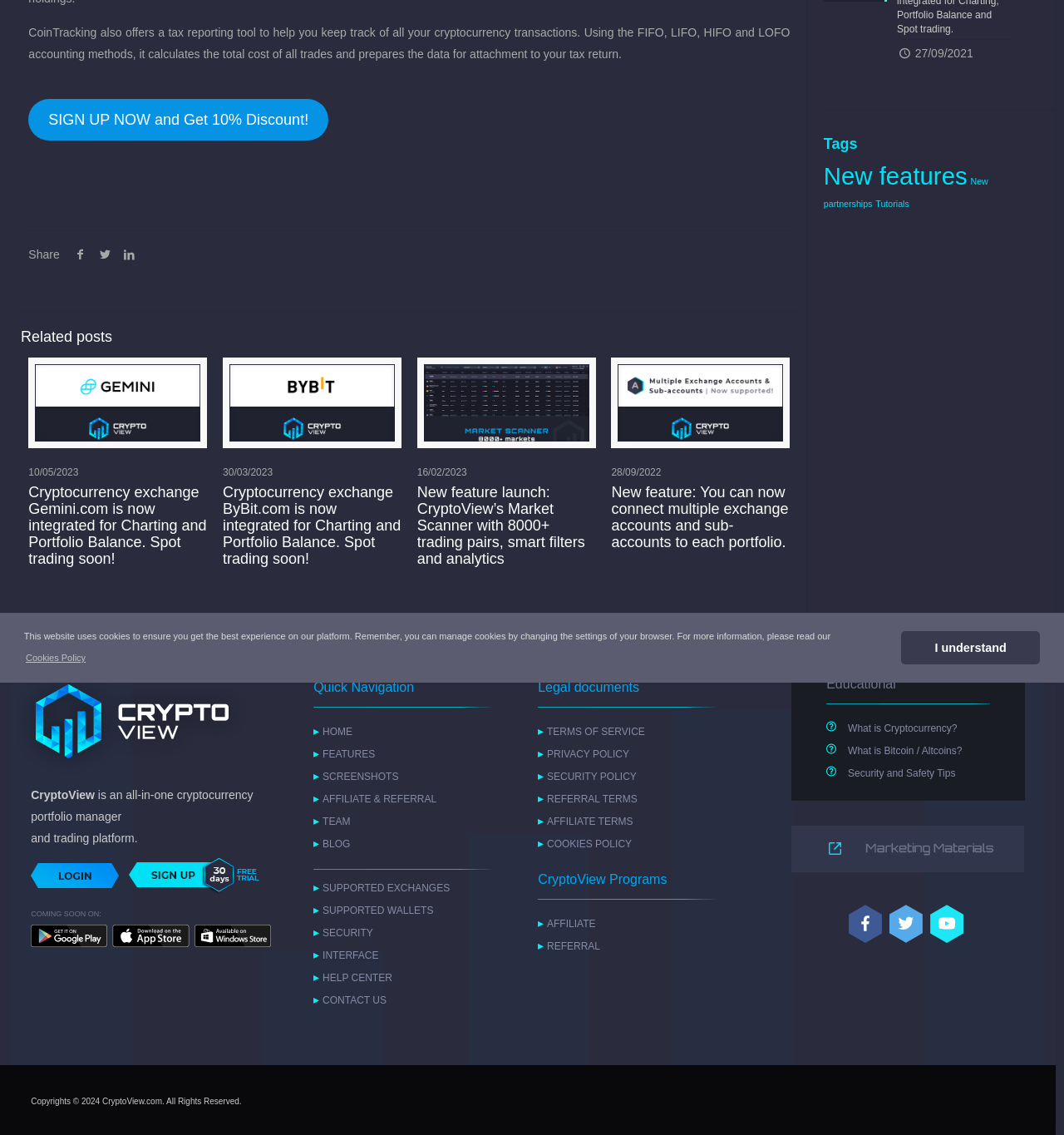Use the details in the image to answer the question thoroughly: 
What is the function of the 'Learn more about cookies' button?

The 'Learn more about cookies' button is likely to provide information about cookies, their usage, and how to manage them, as it is related to the cookie consent message.